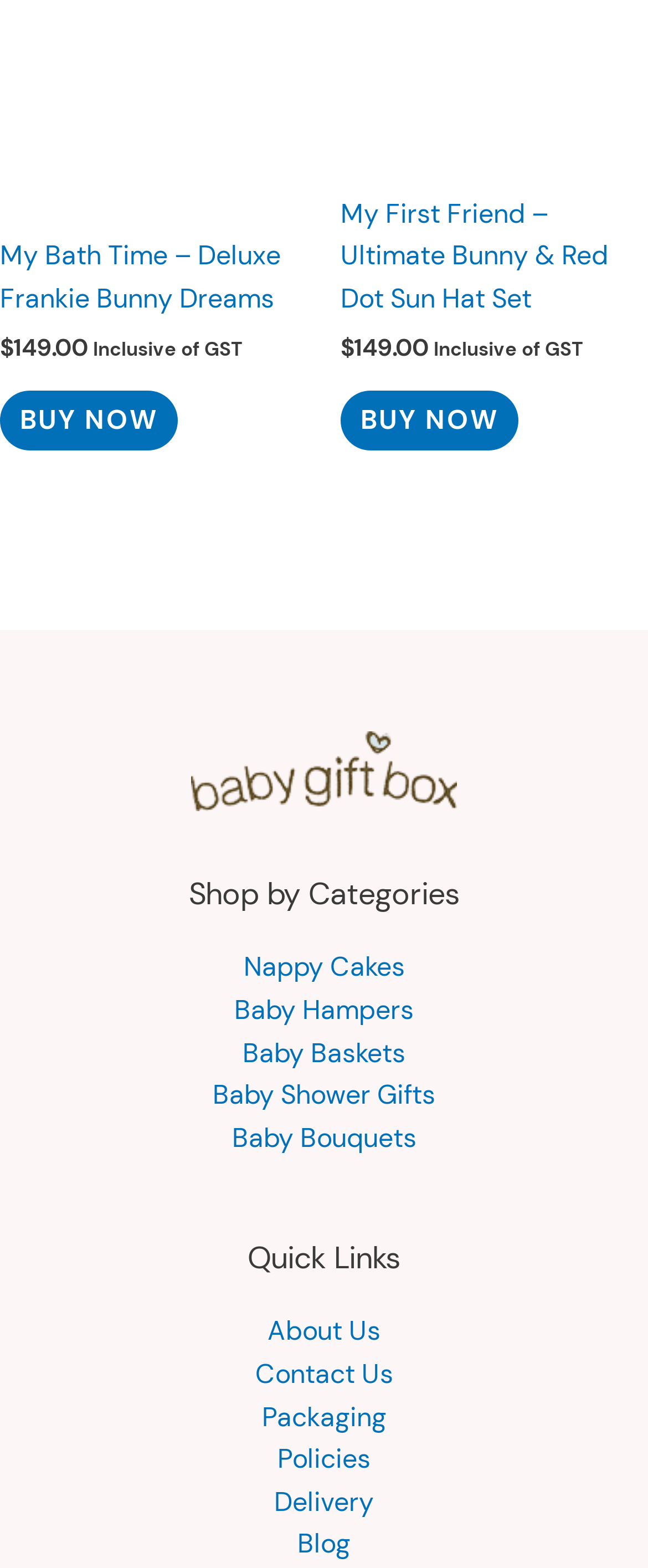Please identify the bounding box coordinates of the clickable area that will allow you to execute the instruction: "Read About Us".

[0.413, 0.838, 0.587, 0.86]